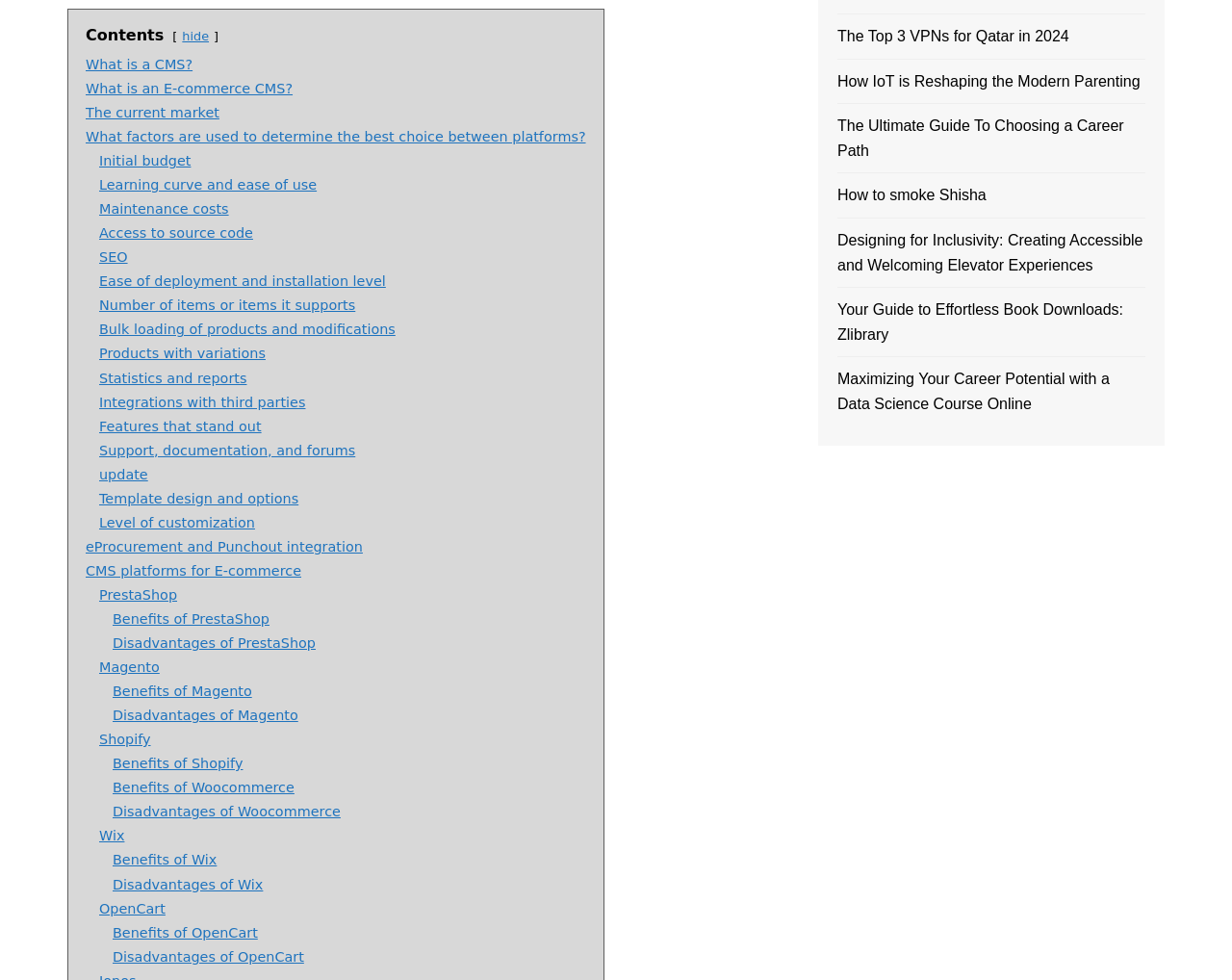How many links are related to e-commerce platforms?
Respond to the question with a single word or phrase according to the image.

6